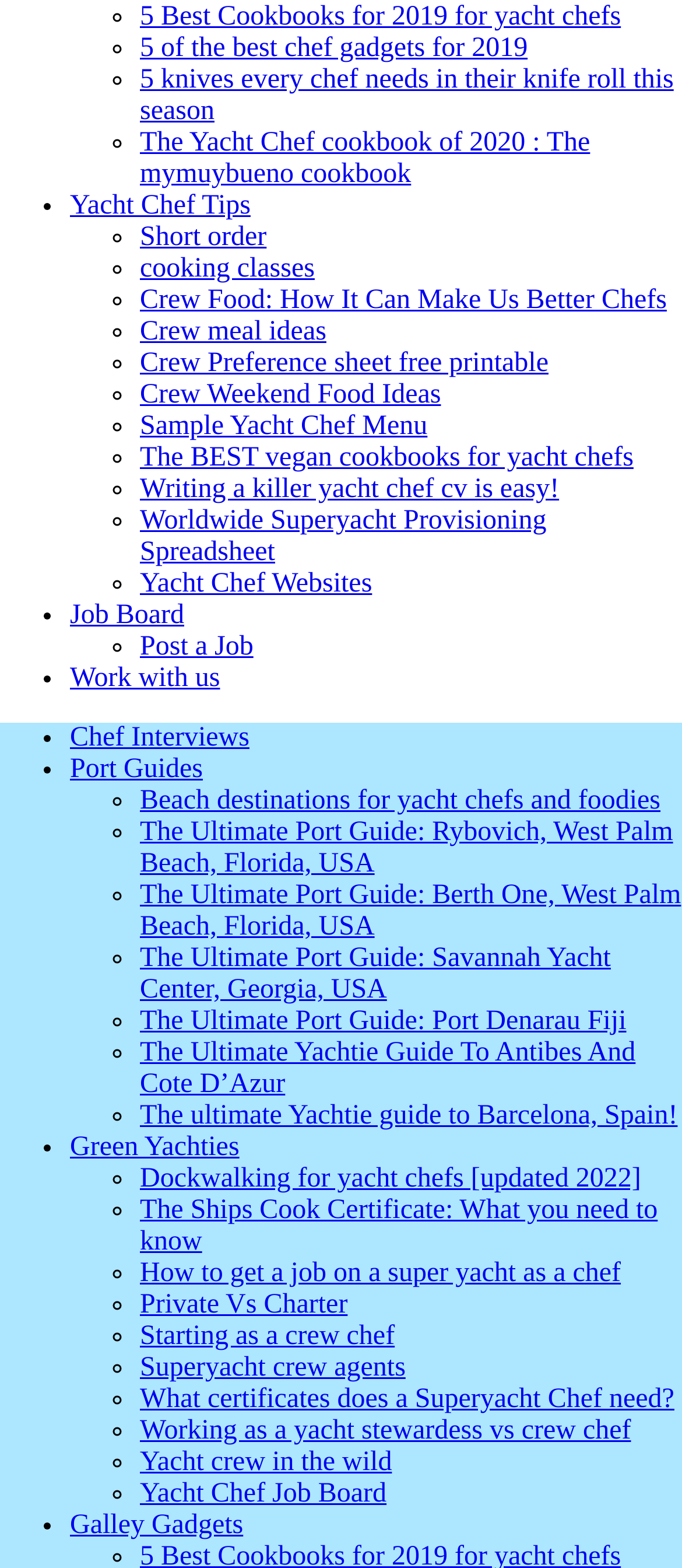Please provide a detailed answer to the question below based on the screenshot: 
What type of content is available on this webpage?

The webpage contains a list of links to various articles and resources related to yacht chefs, including cookbooks, job opportunities, and port guides, indicating that the content is focused on providing information and tools for yacht chefs.